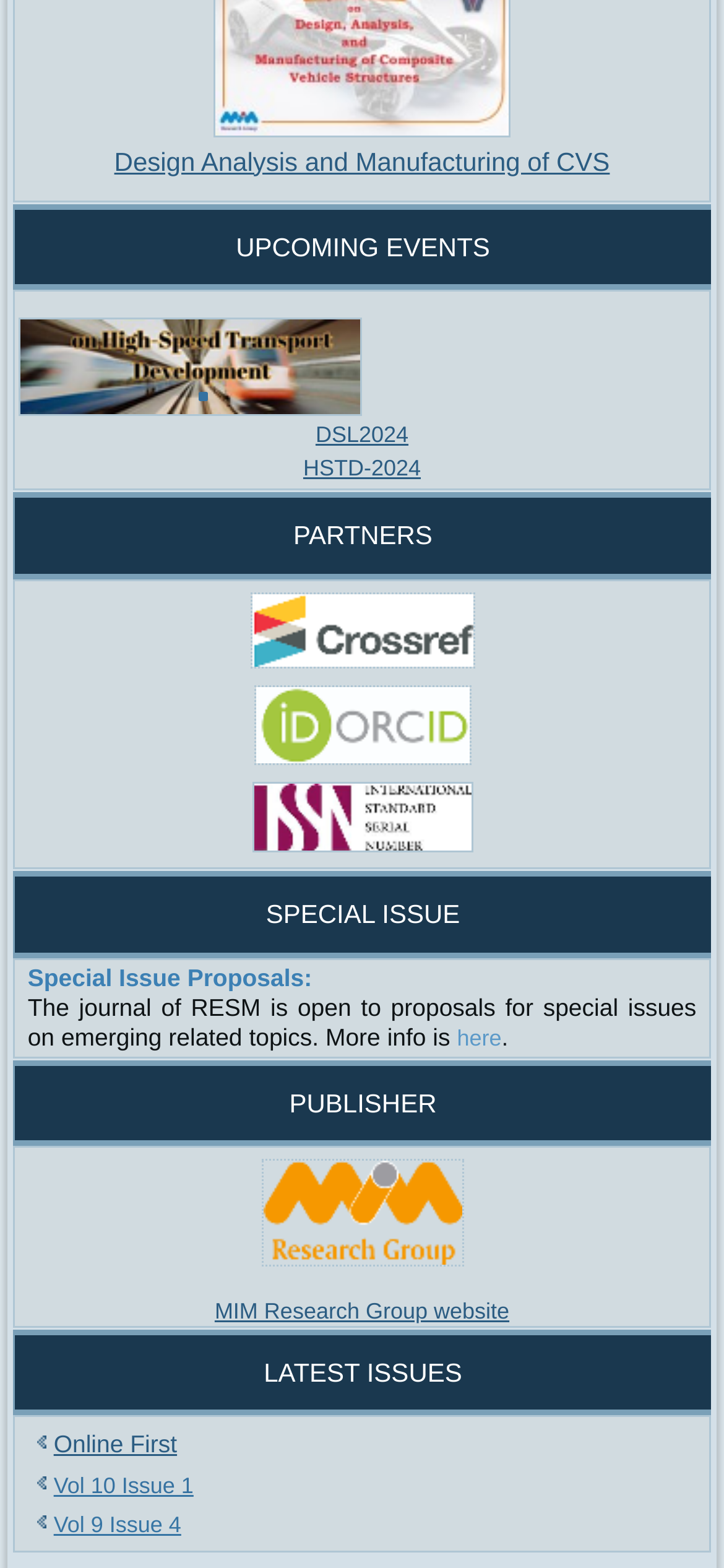Find the bounding box coordinates of the area that needs to be clicked in order to achieve the following instruction: "View Design Analysis and Manufacturing of CVS". The coordinates should be specified as four float numbers between 0 and 1, i.e., [left, top, right, bottom].

[0.158, 0.093, 0.842, 0.112]